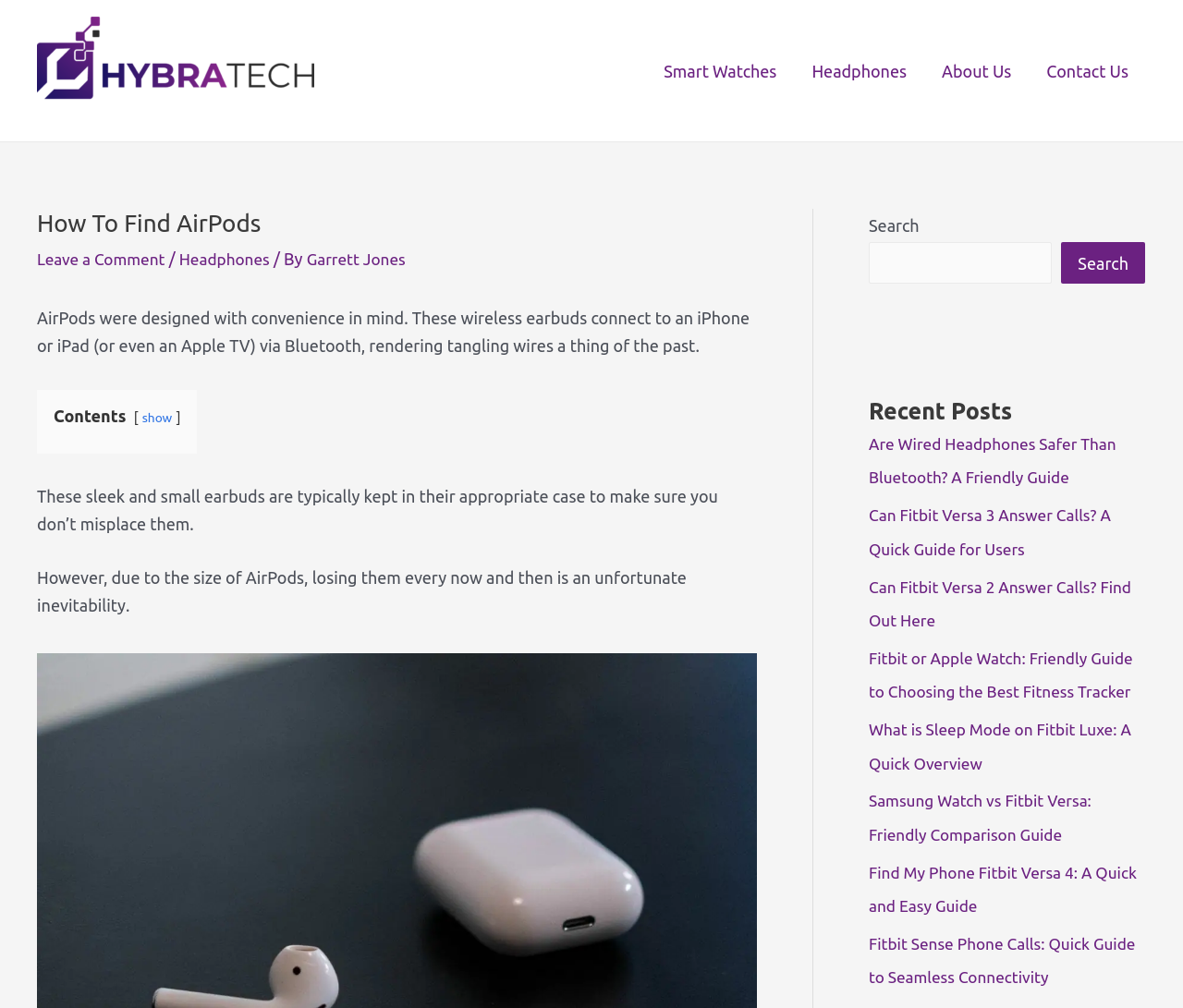Describe all visible elements and their arrangement on the webpage.

This webpage is about finding AirPods, with the main title "How To Find AirPods" at the top. Below the title, there is a navigation menu with links to "Smart Watches", "Headphones", "About Us", and "Contact Us" on the right side. On the left side, there is a logo of "Hybratech" with a link to the website.

The main content of the webpage starts with a heading "How To Find AirPods" followed by a brief introduction to AirPods, explaining their design and functionality. Below the introduction, there is a table of contents with a link to "show" more content.

The main article is divided into sections, with each section explaining a different aspect of finding AirPods. The text is written in a clear and concise manner, making it easy to read and understand.

On the right side of the webpage, there is a complementary section with a search bar and a heading "Recent Posts". Below the heading, there are six links to recent articles, including "Are Wired Headphones Safer Than Bluetooth?", "Can Fitbit Versa 3 Answer Calls?", and "Samsung Watch vs Fitbit Versa: Friendly Comparison Guide".